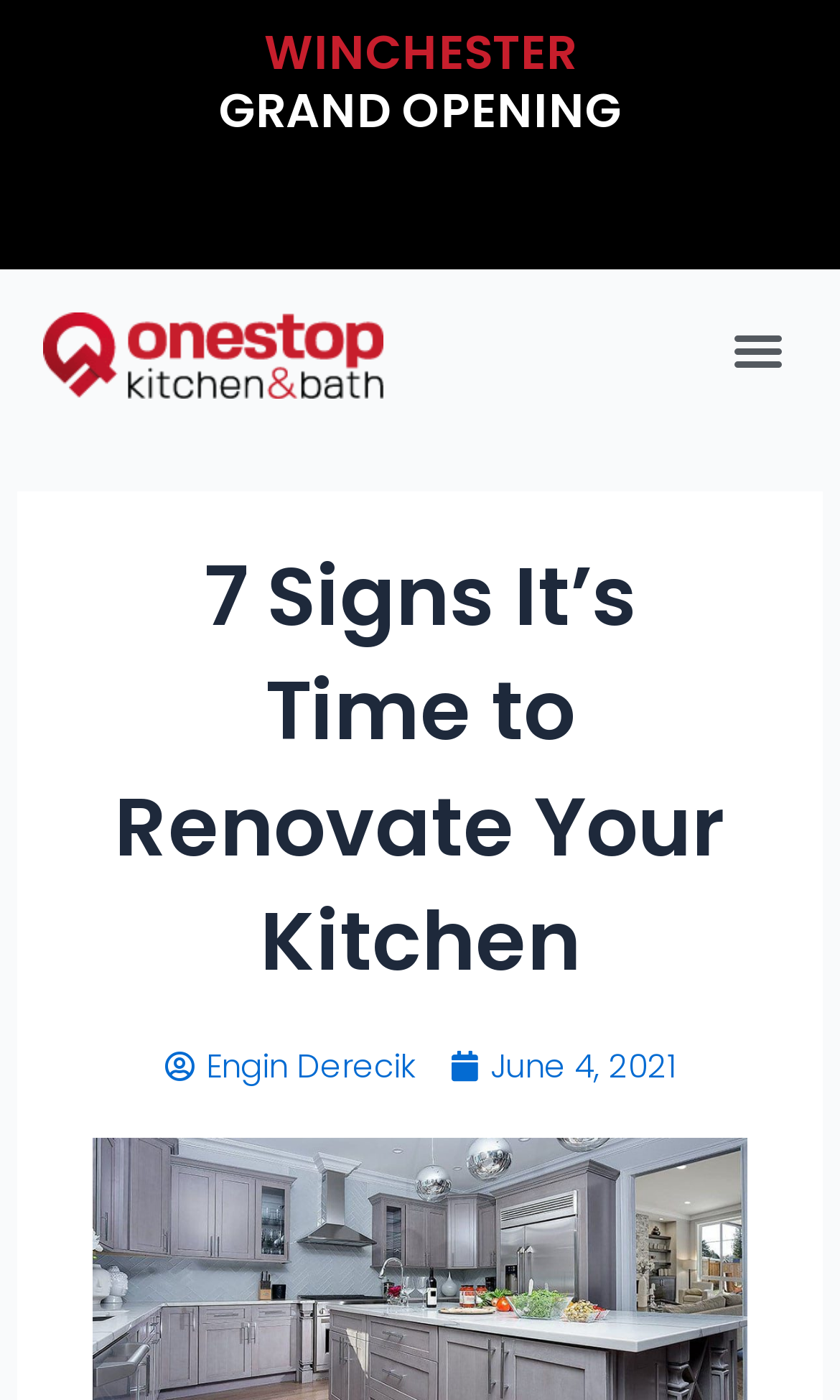Can you identify and provide the main heading of the webpage?

7 Signs It’s Time to Renovate Your Kitchen